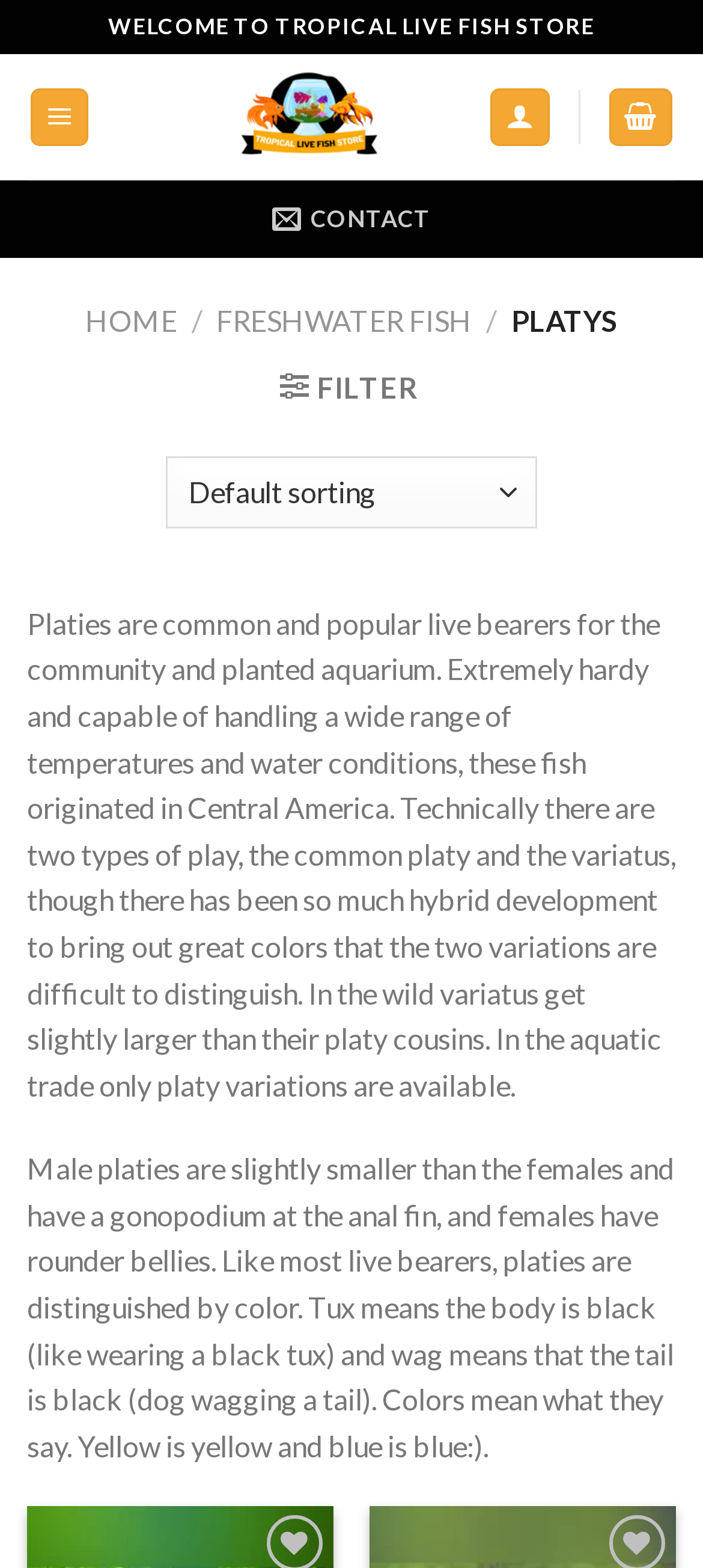What is the name of the store? Please answer the question using a single word or phrase based on the image.

Tropical Live Fish Store